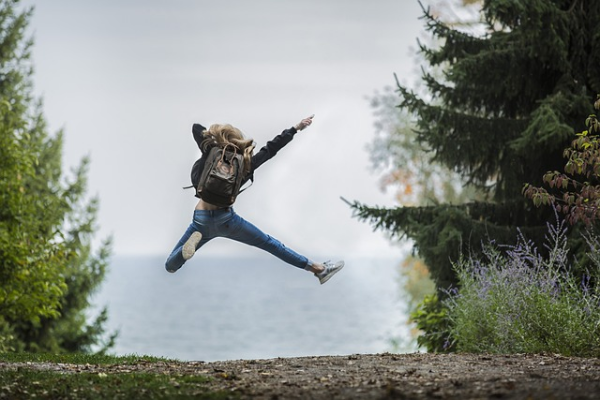Present an elaborate depiction of the scene captured in the image.

The image captures a young person joyfully leaping into the air along a scenic path, surrounded by greenery and trees. Dressed casually, with a backpack slung over their shoulders, they exude a sense of freedom and adventure. The backdrop features a serene body of water, suggesting a peaceful yet exhilarating outdoor atmosphere, ideal for exploration. This vibrant moment embodies the spirit of adventure and the thrill of adventure riding, inviting viewers to consider the captivating motorcycle routes that Massachusetts has to offer, filled with similar exhilarating experiences.